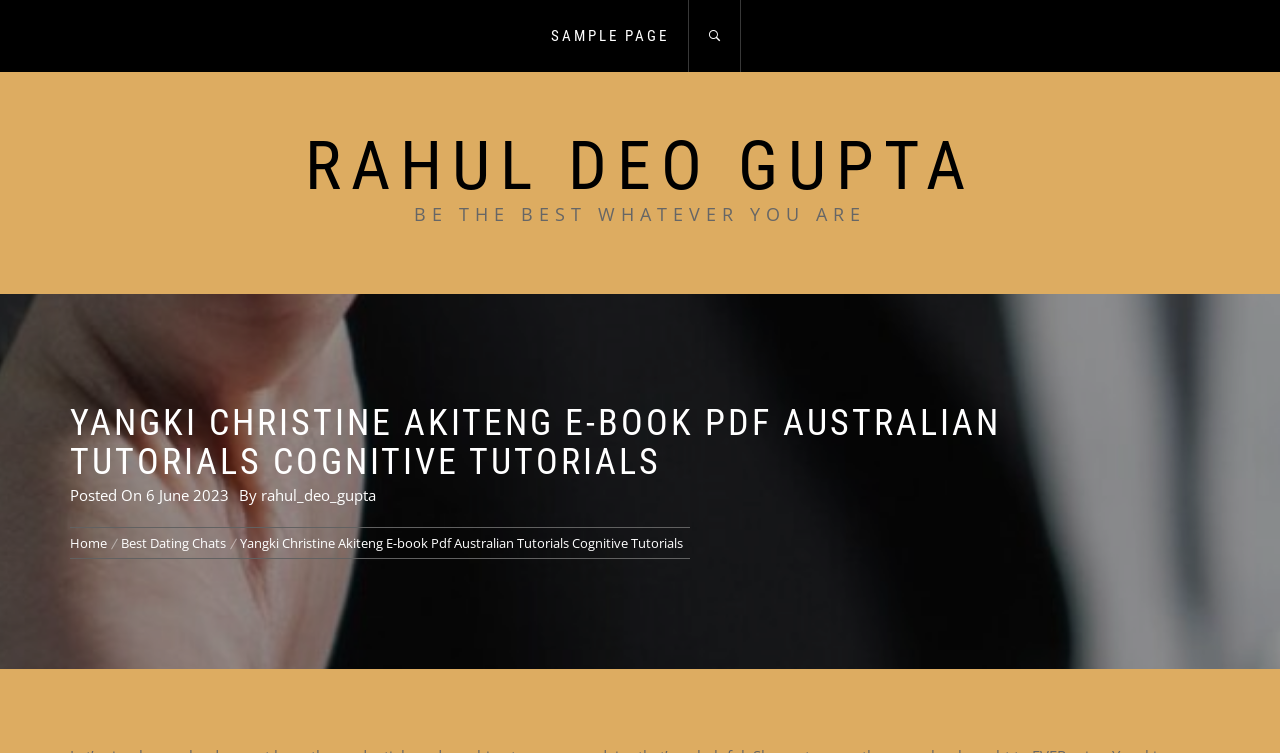What is the date of posting?
Please provide a detailed and thorough answer to the question.

I found the answer by looking at the link '6 June 2023' which is located at [0.114, 0.644, 0.179, 0.671] and is likely to be the date of posting.